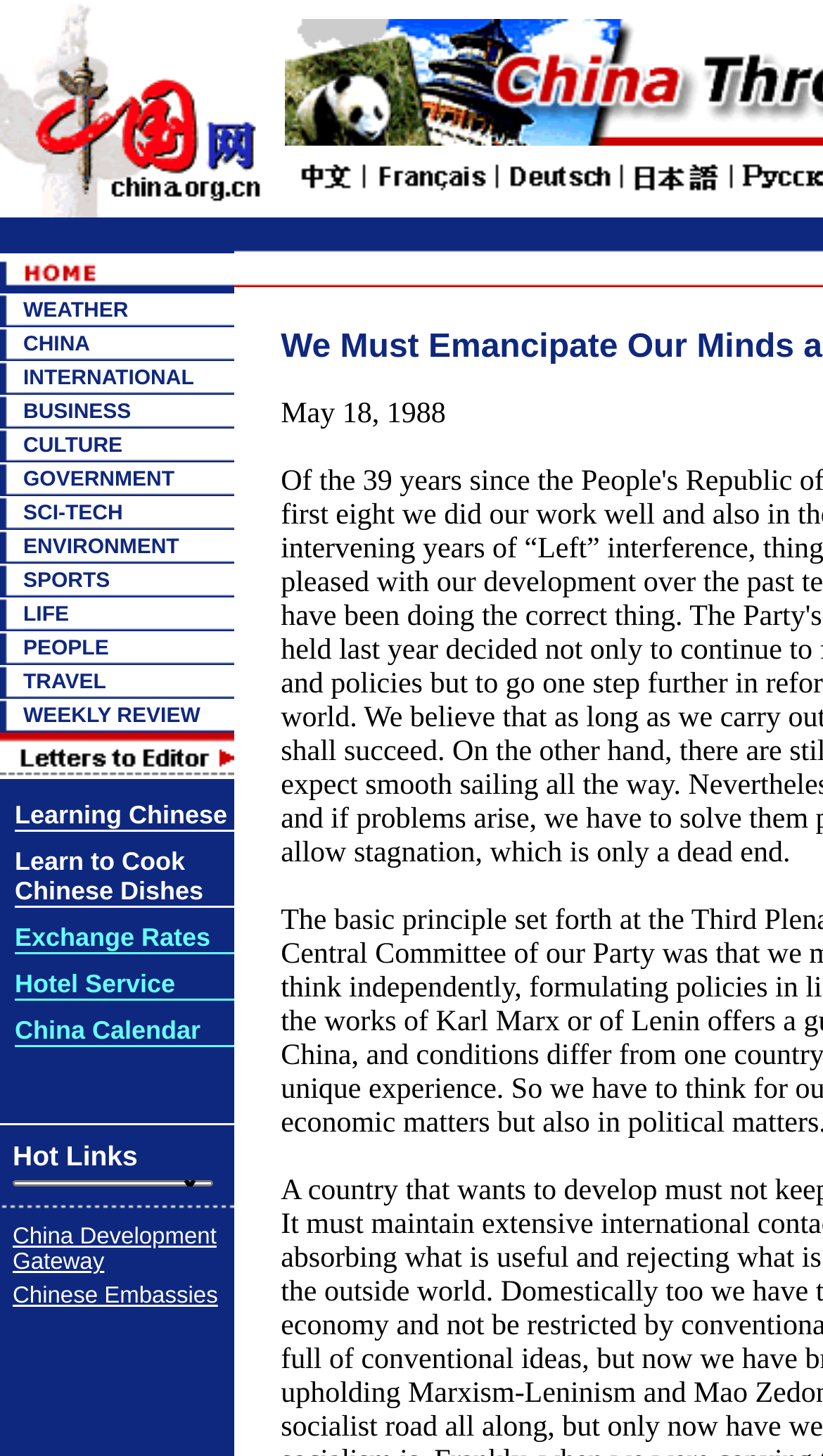Using the image as a reference, answer the following question in as much detail as possible:
What is the last category listed on the webpage?

I scrolled down to the bottom of the webpage and found that the last category listed is TRAVEL.